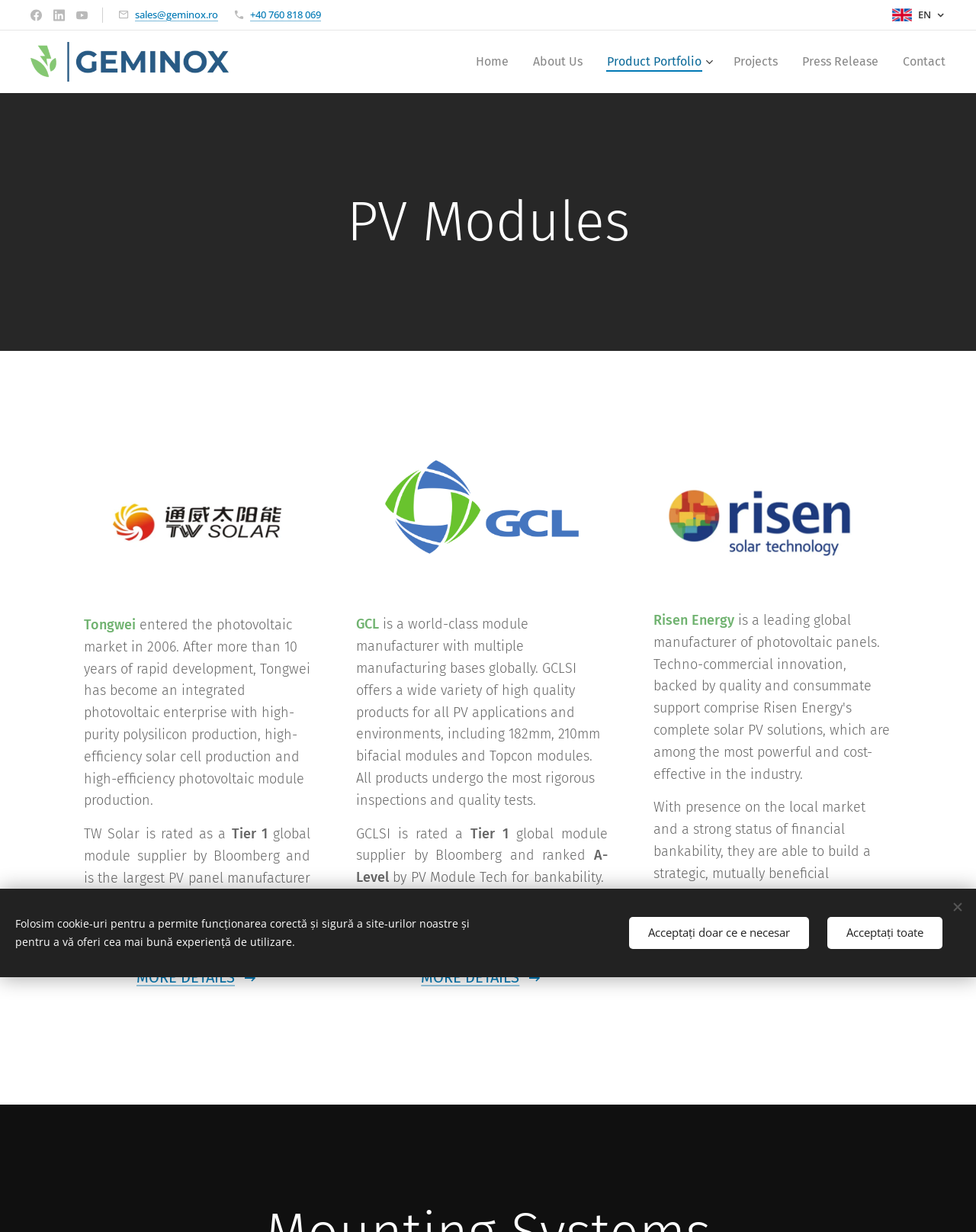Offer an extensive depiction of the webpage and its key elements.

The webpage is about GEMINOX, a supplier of complete photovoltaic equipment. At the top left corner, there are three social media links: Facebook, Linkedin, and Youtube, each accompanied by an image. Below these links, there is a contact information section with an email address and a phone number.

On the top right corner, there is a language selection option with the text "EN". Below this, there is a navigation menu with links to different sections of the website, including "Home", "About Us", "Product Portfolio", "Projects", "Press Release", and "Contact".

The main content of the webpage is divided into three sections, each describing a different photovoltaic panel manufacturer: Tongwei, GCL, and Risen Energy. Each section has a heading with the manufacturer's name, followed by a brief description of the company and its products. There are also links to "MORE DETAILS" for each manufacturer.

At the bottom of the webpage, there is a notification about the use of cookies, with two buttons to accept or decline the use of cookies.